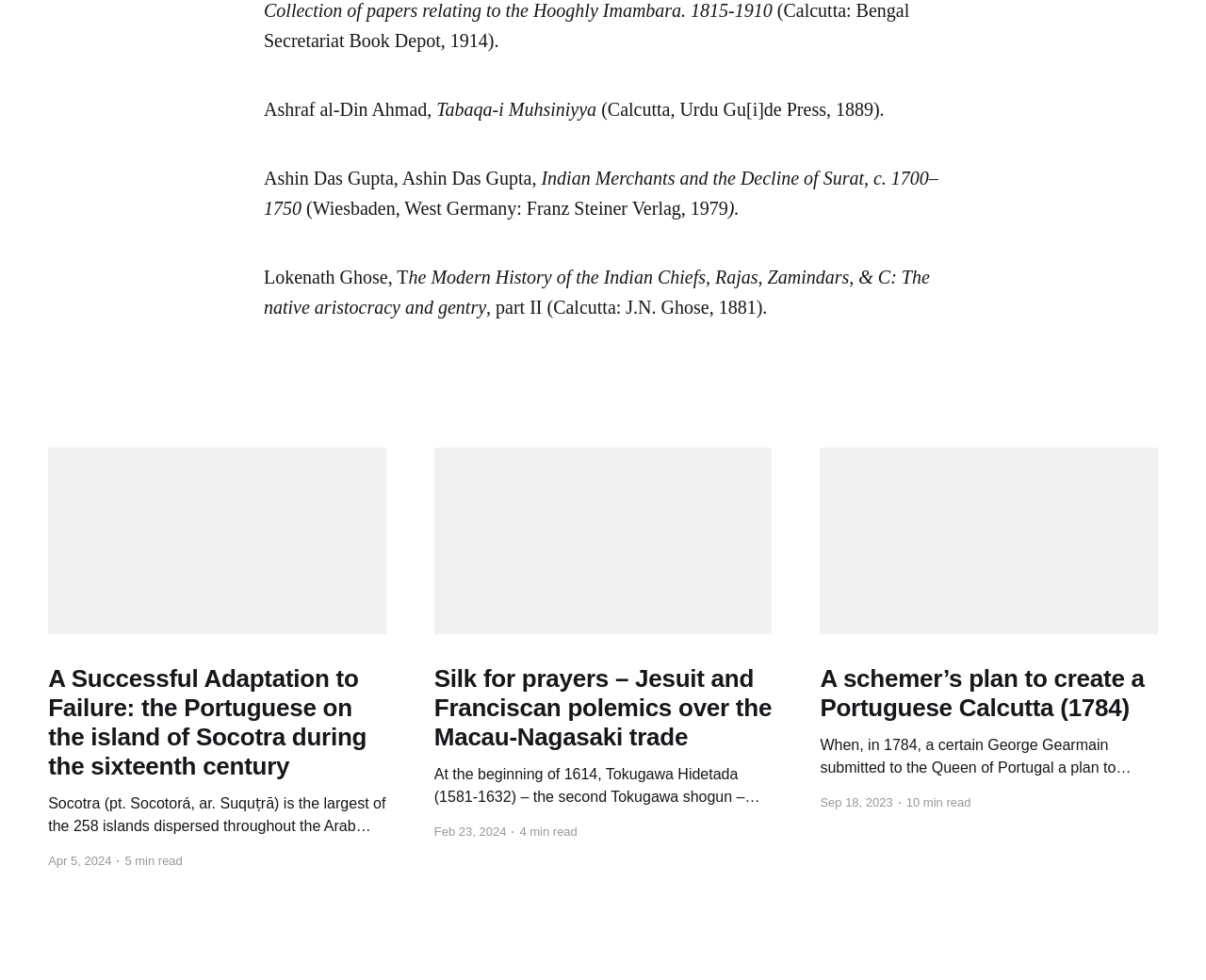Give a one-word or one-phrase response to the question: 
What is the title of the first article?

A Successful Adaptation to Failure